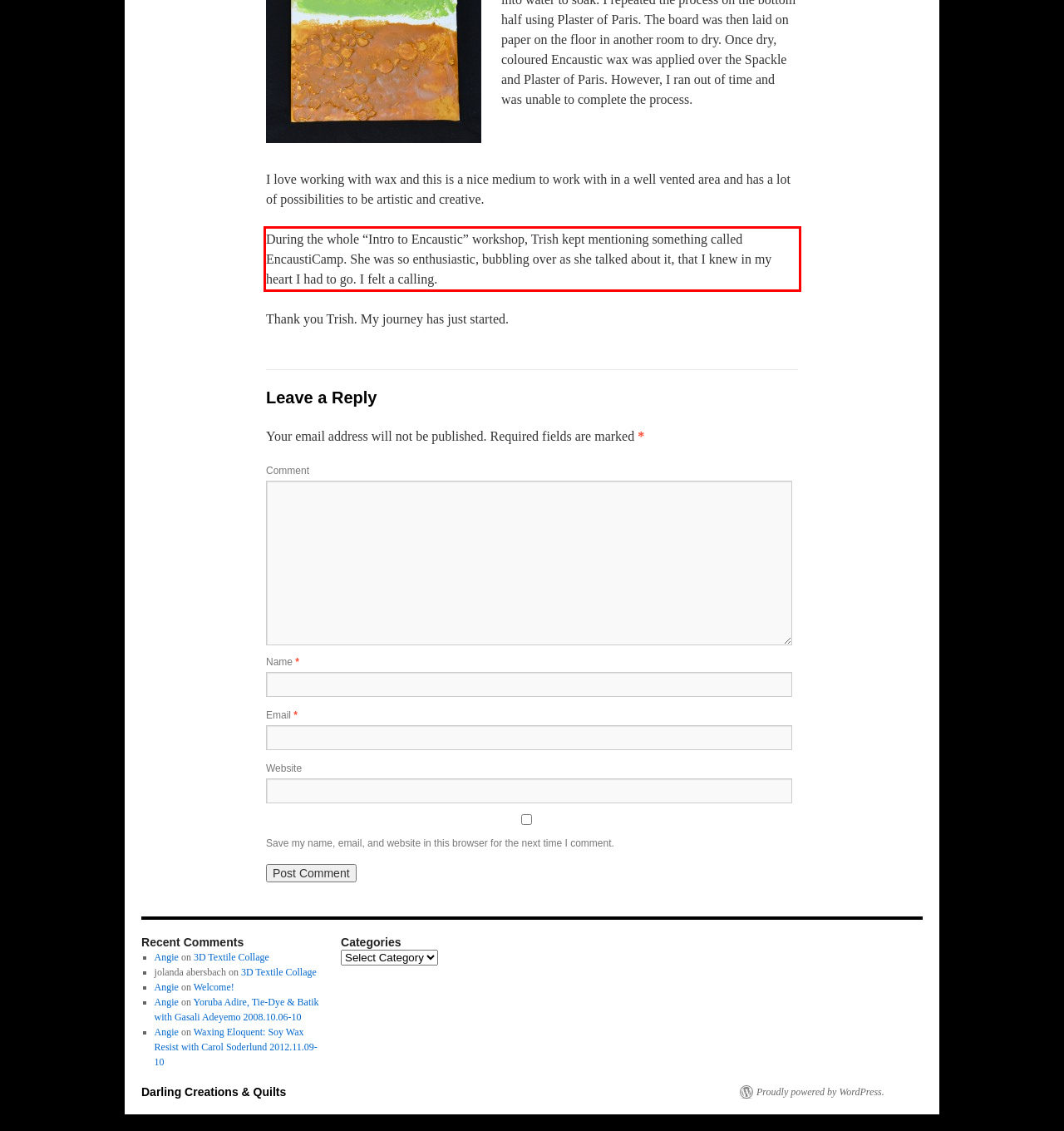You have a screenshot of a webpage where a UI element is enclosed in a red rectangle. Perform OCR to capture the text inside this red rectangle.

During the whole “Intro to Encaustic” workshop, Trish kept mentioning something called EncaustiCamp. She was so enthusiastic, bubbling over as she talked about it, that I knew in my heart I had to go. I felt a calling.